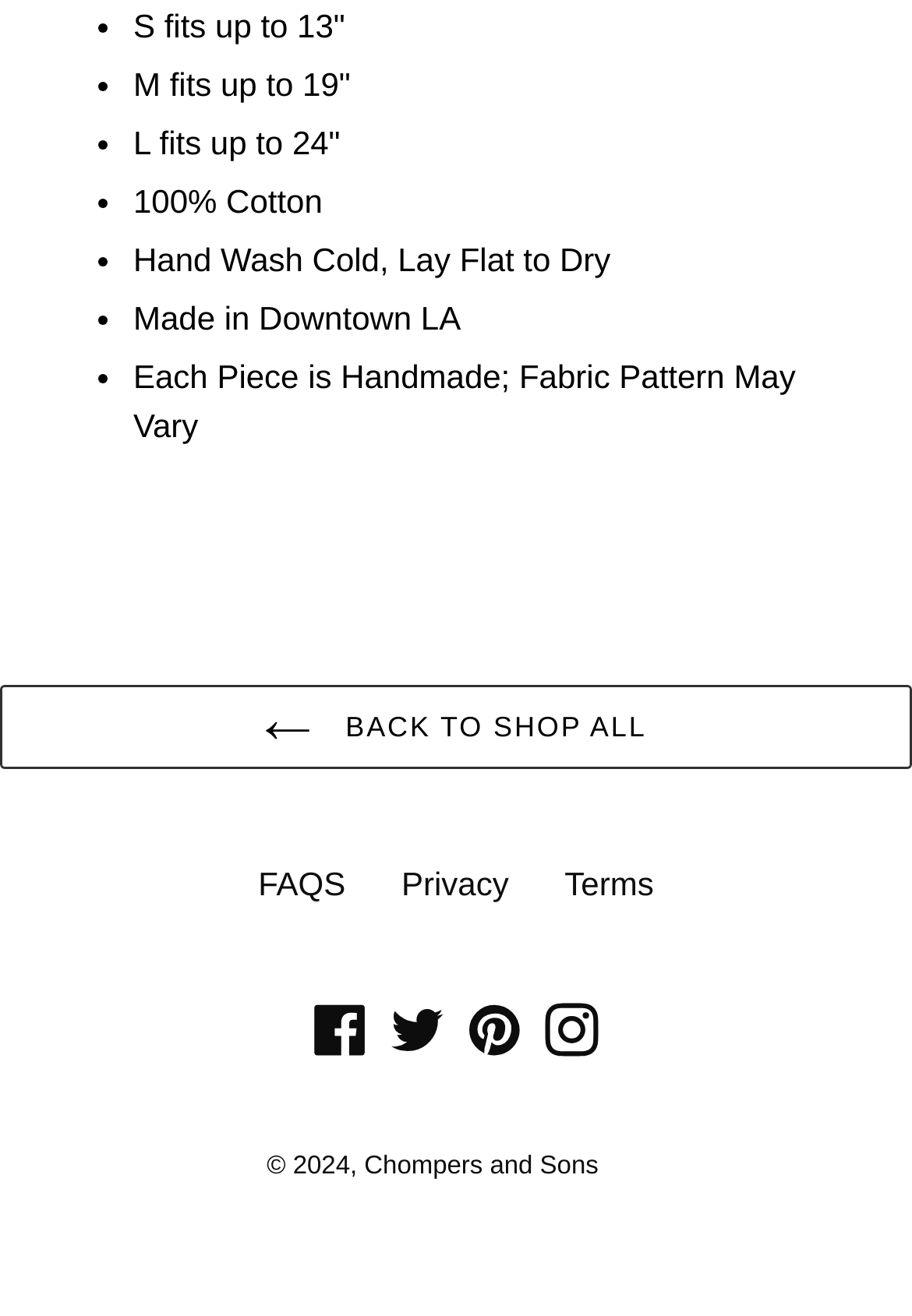What are the available sizes?
Based on the screenshot, give a detailed explanation to answer the question.

The webpage lists the available sizes as S, M, and L, with corresponding measurements of up to 13, 19, and 24 inches, respectively.